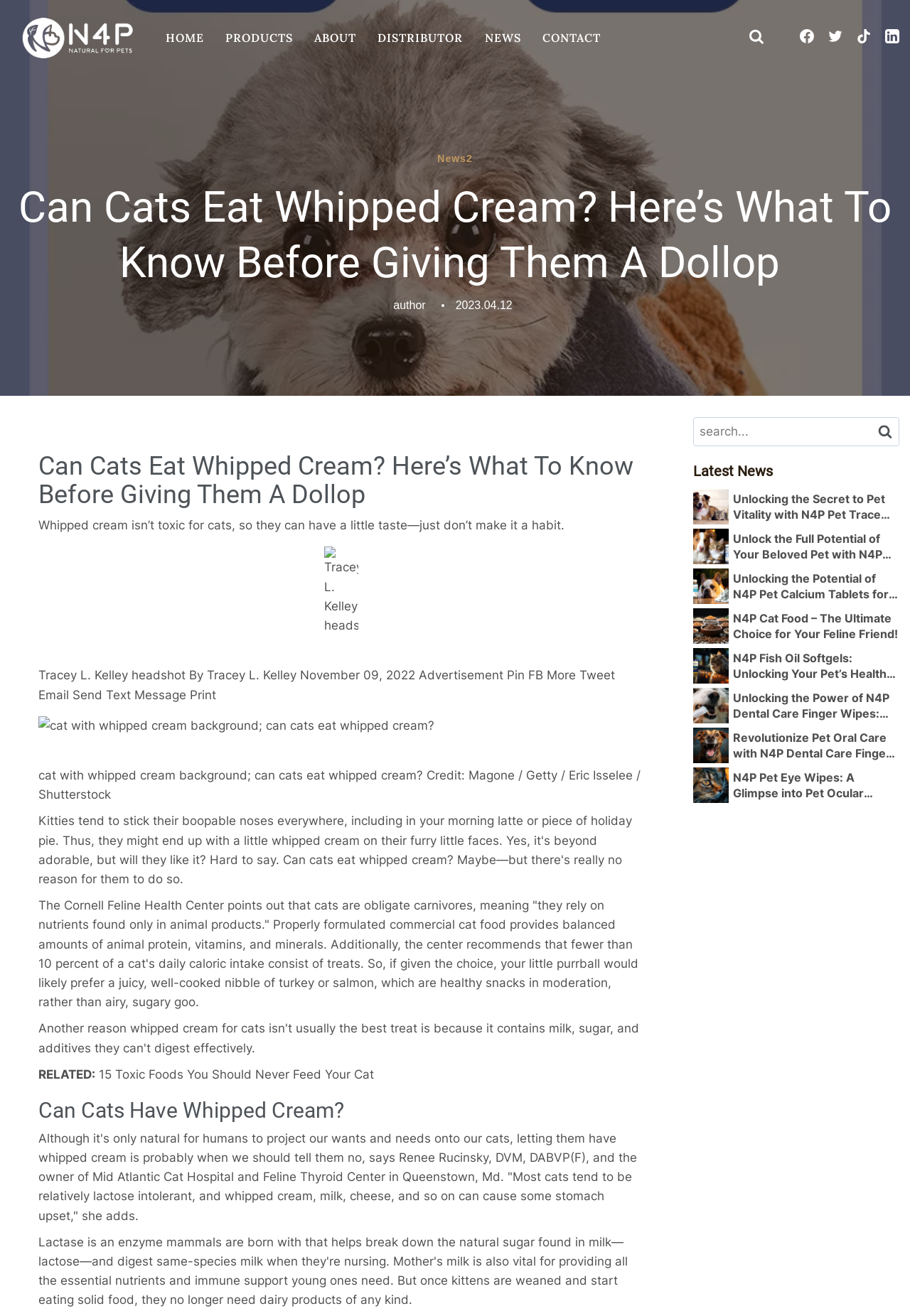Find the bounding box coordinates for the element described here: "name="s" placeholder="search..."".

[0.762, 0.317, 0.988, 0.339]